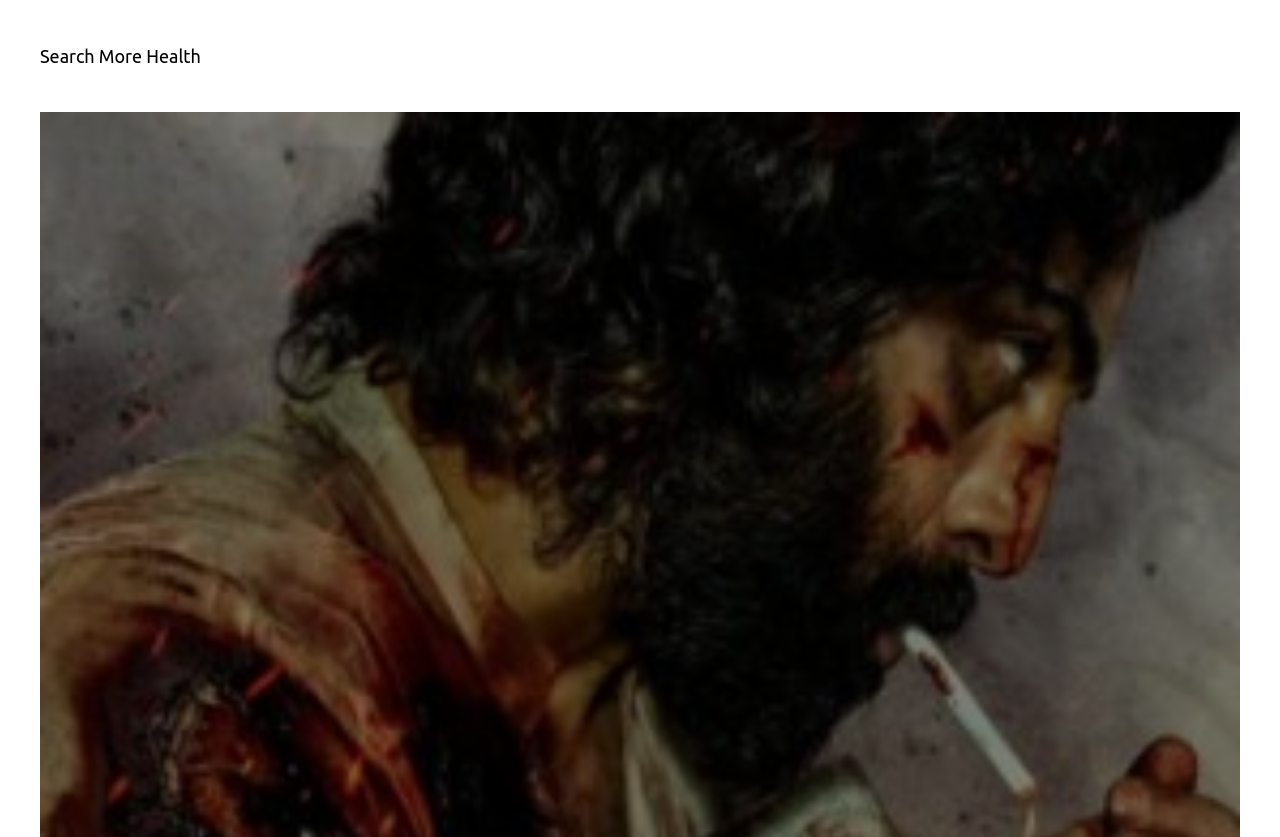Given the element description name="submit" value="Post Comment", specify the bounding box coordinates of the corresponding UI element in the format (top-left x, top-left y, bottom-right x, bottom-right y). All values must be between 0 and 1.

None